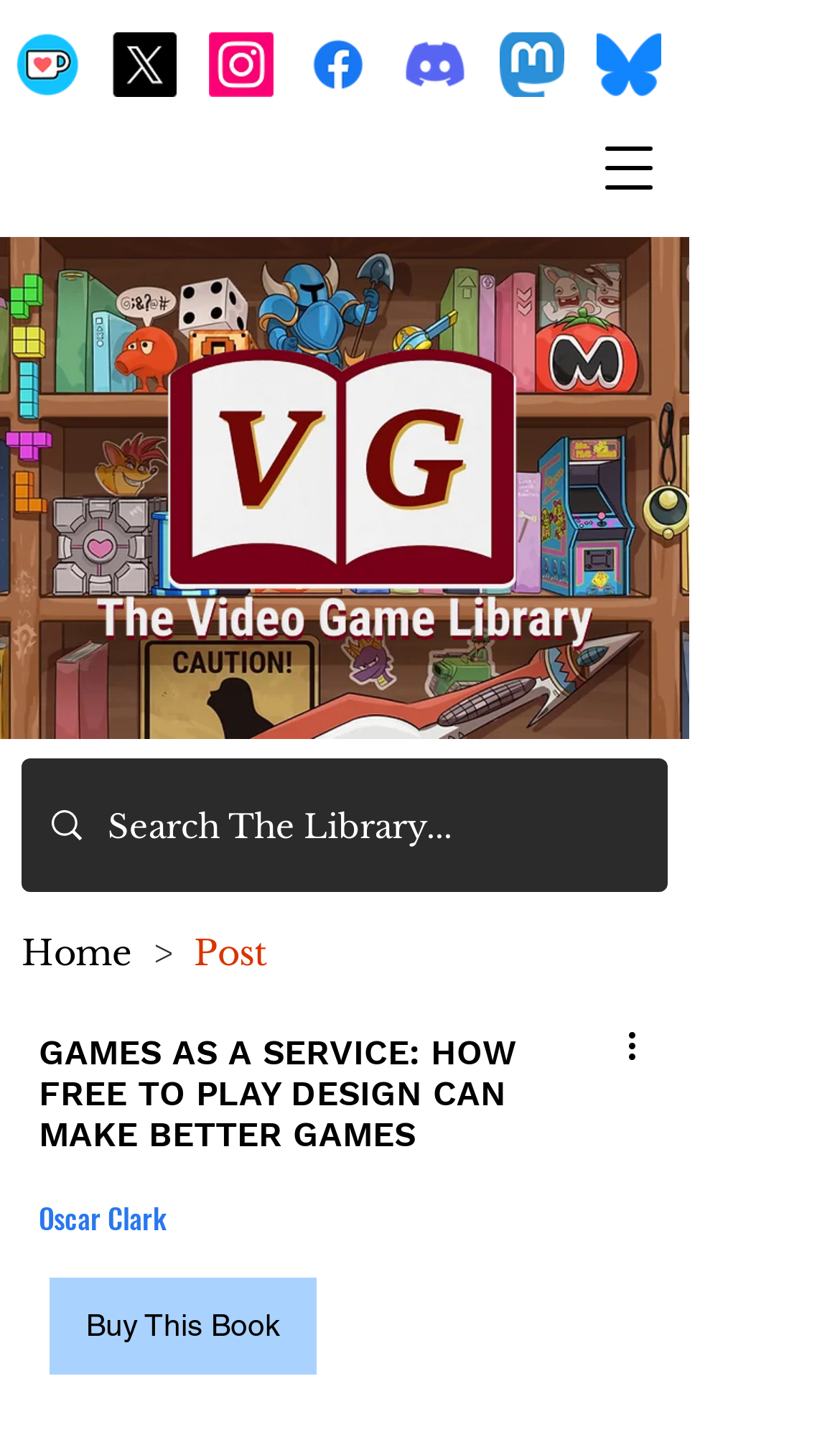Identify the bounding box for the described UI element. Provide the coordinates in (top-left x, top-left y, bottom-right x, bottom-right y) format with values ranging from 0 to 1: Features

None